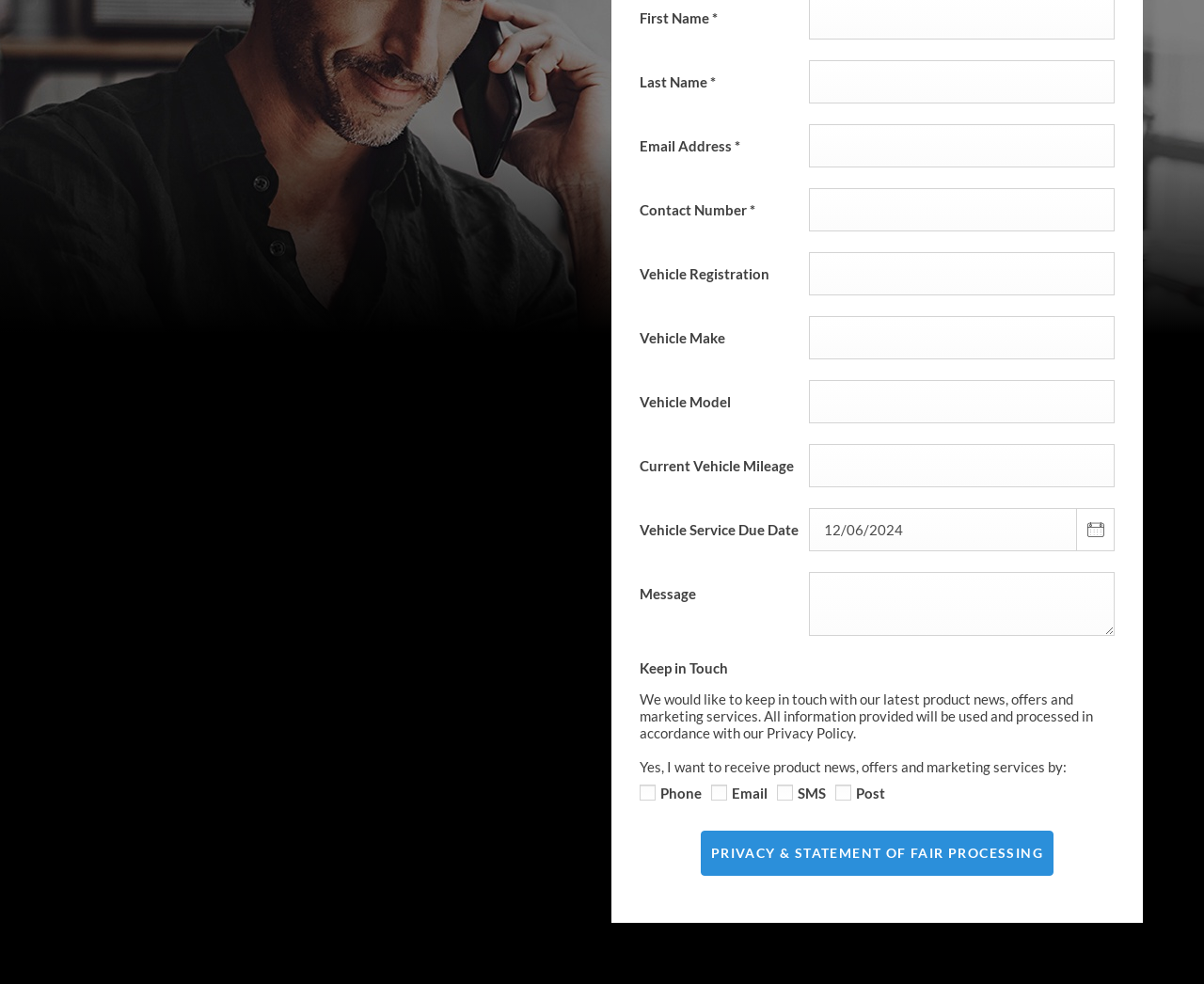Pinpoint the bounding box coordinates of the area that must be clicked to complete this instruction: "Enter first name".

[0.531, 0.061, 0.926, 0.105]